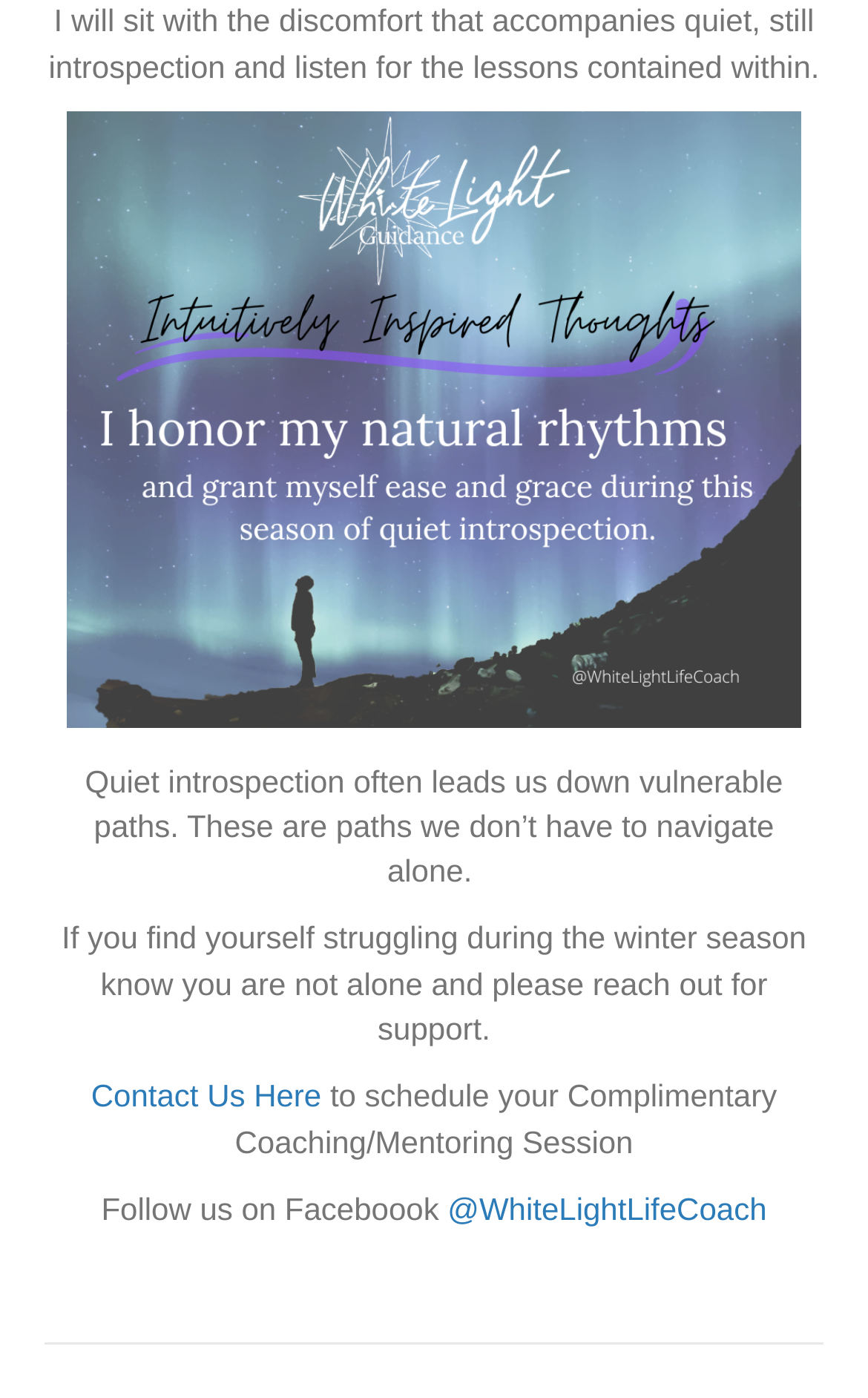Please provide a one-word or short phrase answer to the question:
What is the purpose of the 'Contact Us Here' link?

To get support